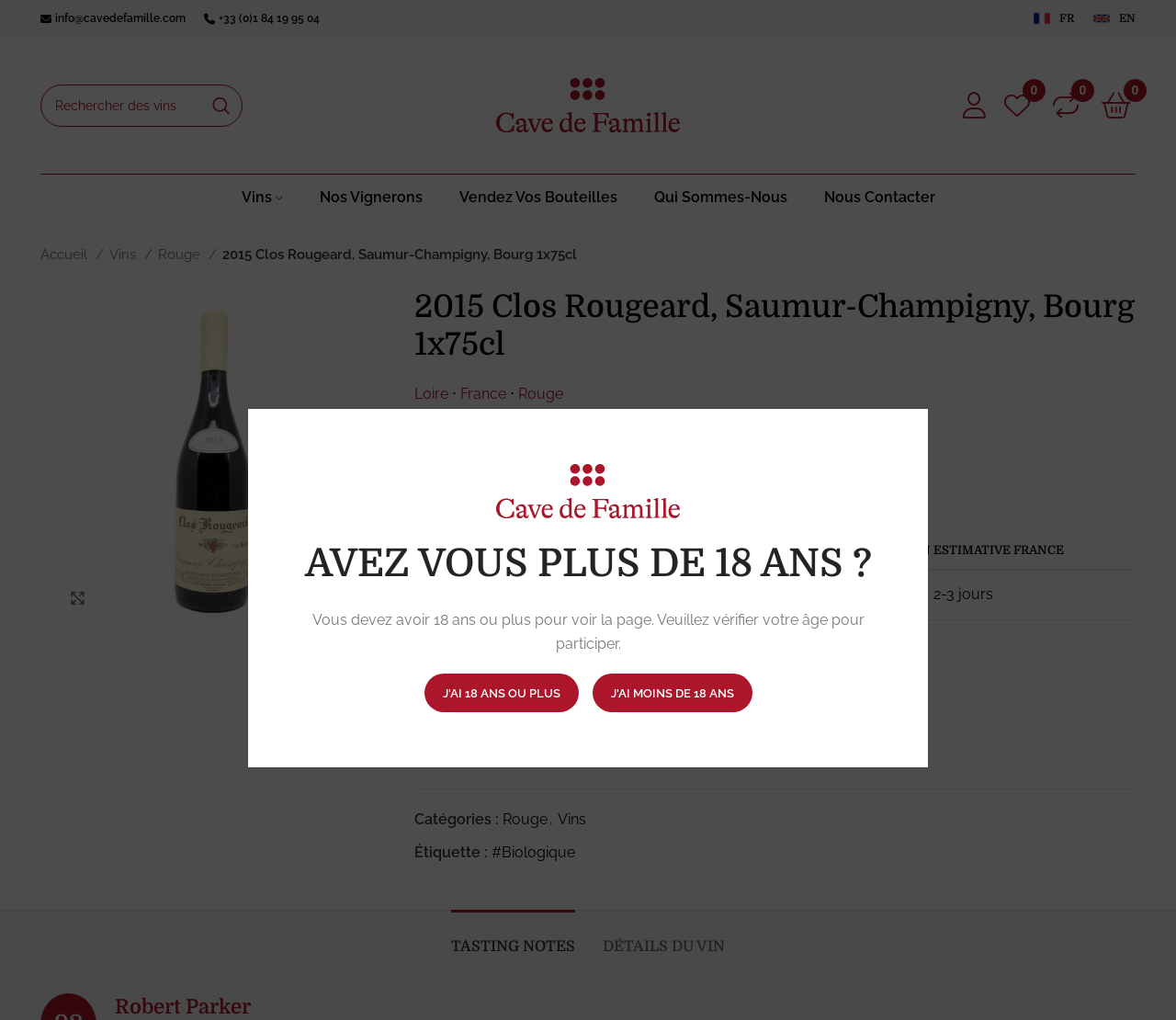What is the availability of the wine?
Could you give a comprehensive explanation in response to this question?

I found the answer by looking at the table element with the column headers 'PRIX HT' and 'PRIX TTC', and the cell containing the availability 'Immédiate'.